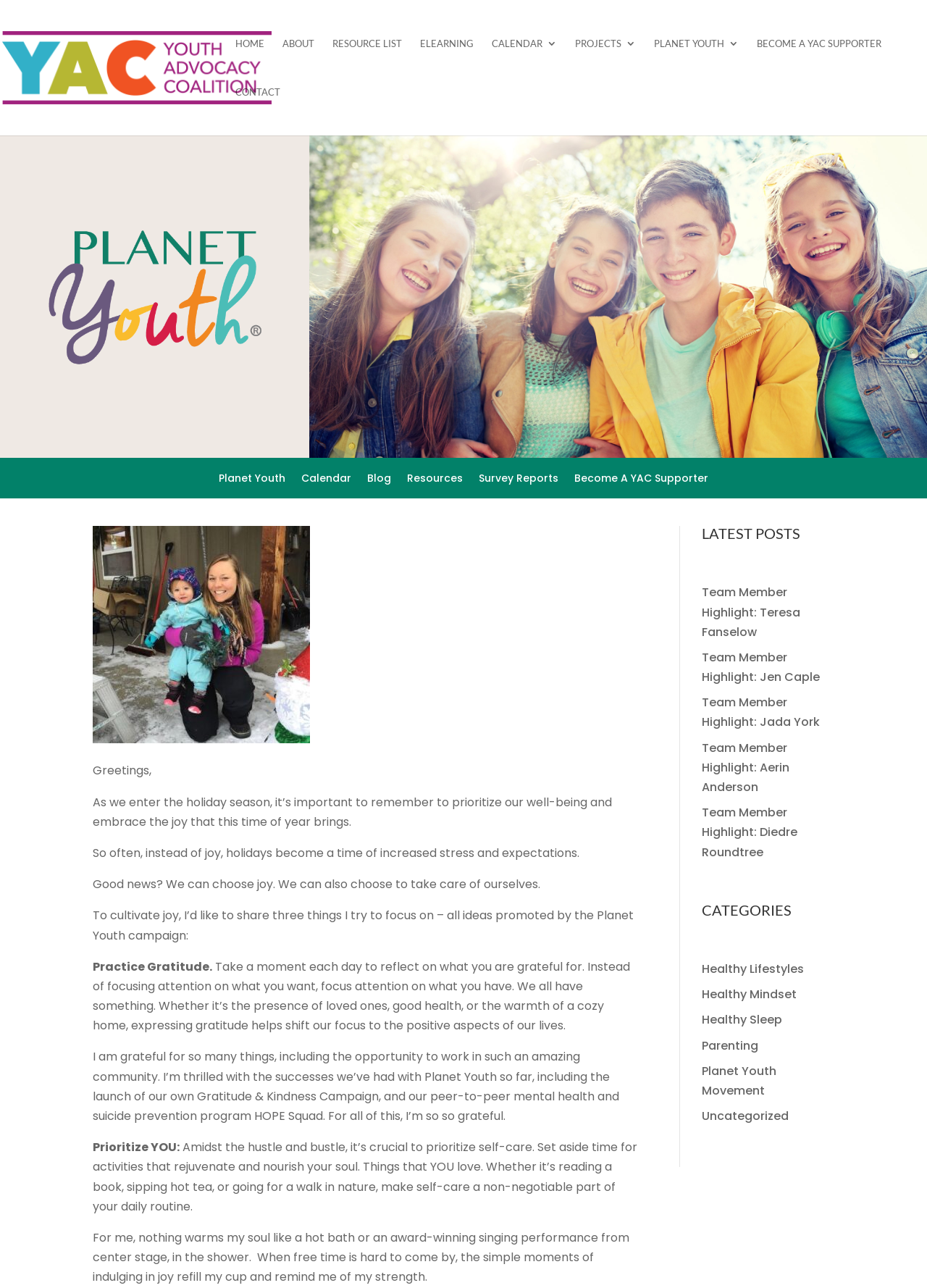Identify the bounding box for the UI element specified in this description: "Blog". The coordinates must be four float numbers between 0 and 1, formatted as [left, top, right, bottom].

[0.396, 0.367, 0.422, 0.38]